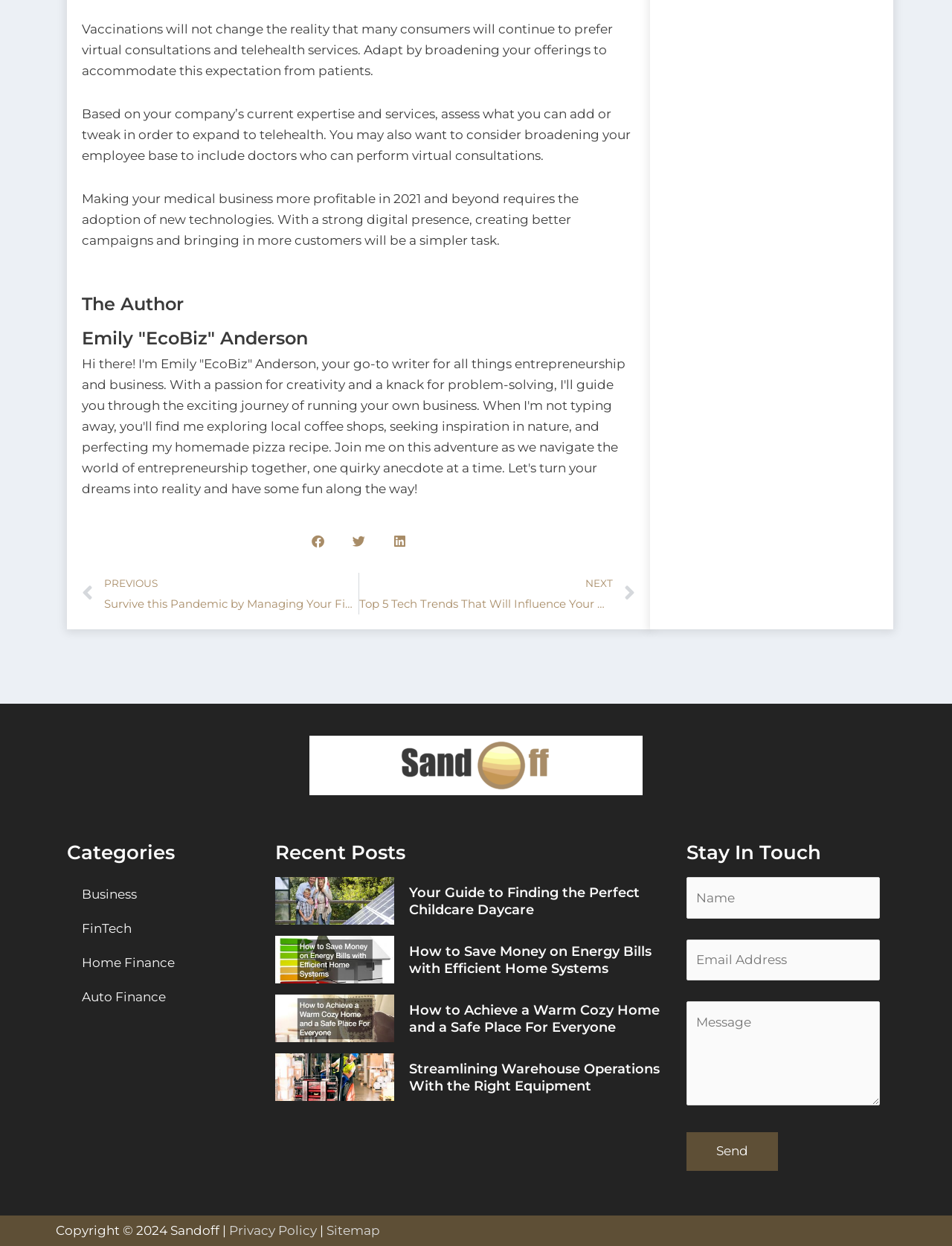Please identify the bounding box coordinates of the area that needs to be clicked to fulfill the following instruction: "Fill in the contact form."

[0.721, 0.704, 0.924, 0.939]